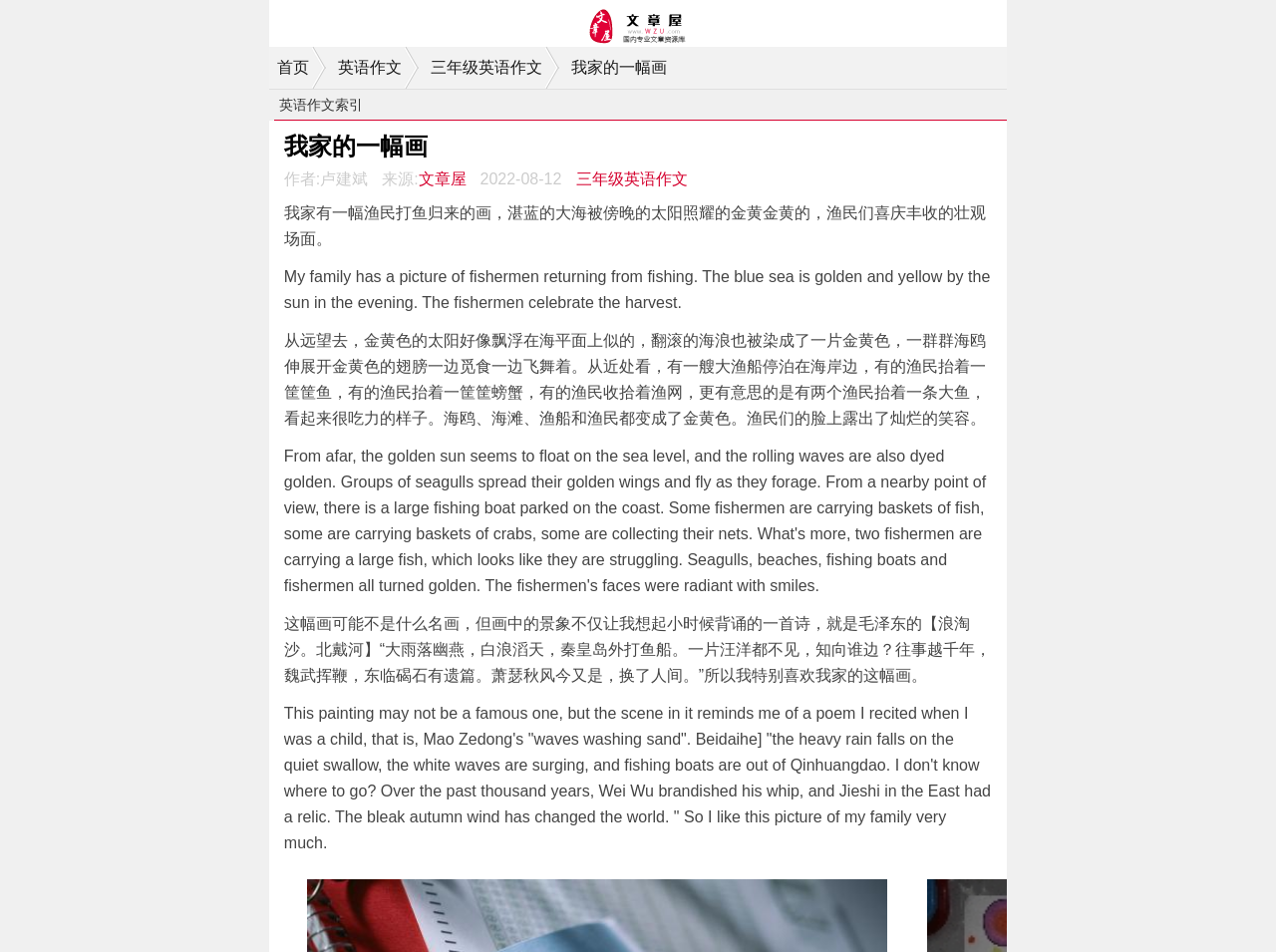Refer to the element description Copywriting and identify the corresponding bounding box in the screenshot. Format the coordinates as (top-left x, top-left y, bottom-right x, bottom-right y) with values in the range of 0 to 1.

None